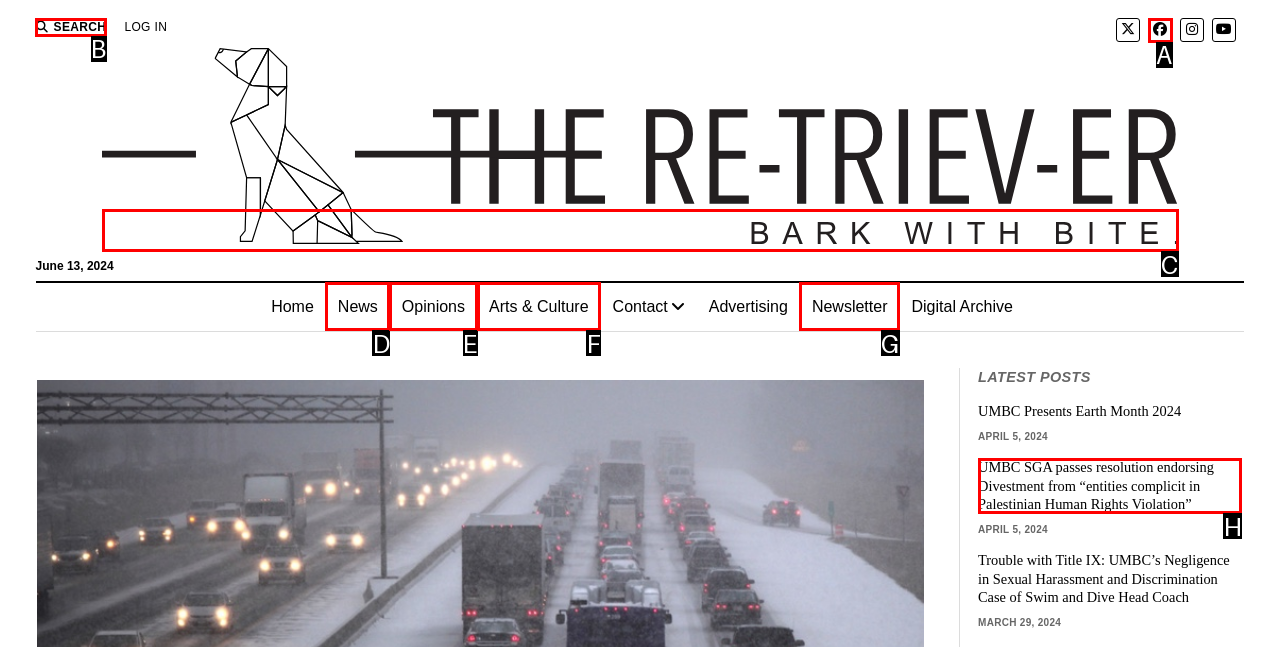Which lettered option should be clicked to perform the following task: search for something
Respond with the letter of the appropriate option.

B